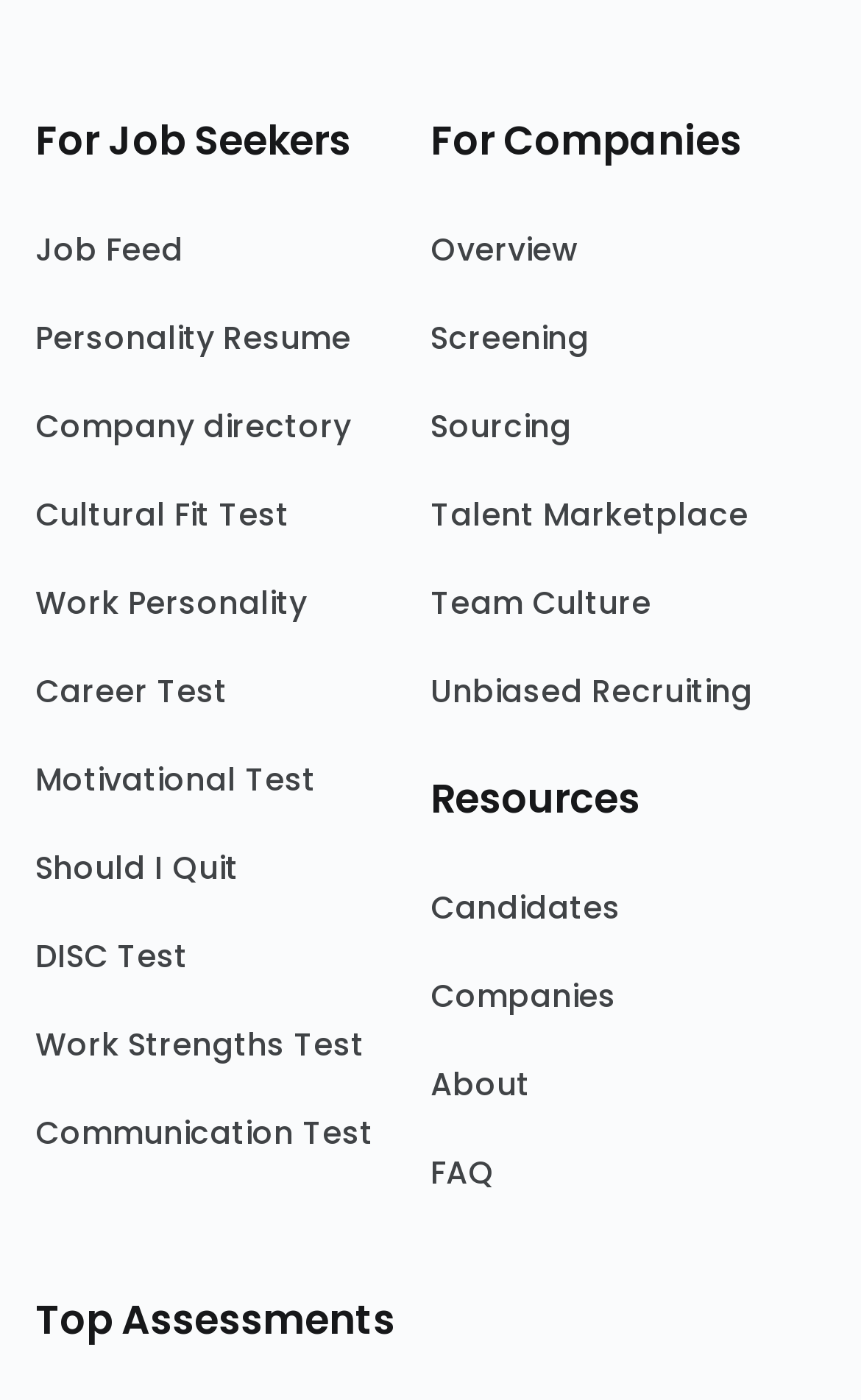Locate the bounding box of the UI element described by: "Overview" in the given webpage screenshot.

[0.5, 0.159, 0.959, 0.222]